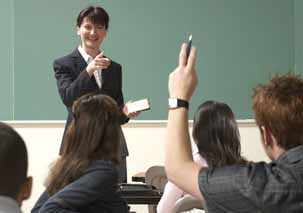Refer to the image and offer a detailed explanation in response to the question: How many students are visible?

Upon examining the image, it is clear that there are multiple students visible in the classroom, although the exact number is not specified. One of the students is raising their hand, indicating their eagerness to participate or ask a question.